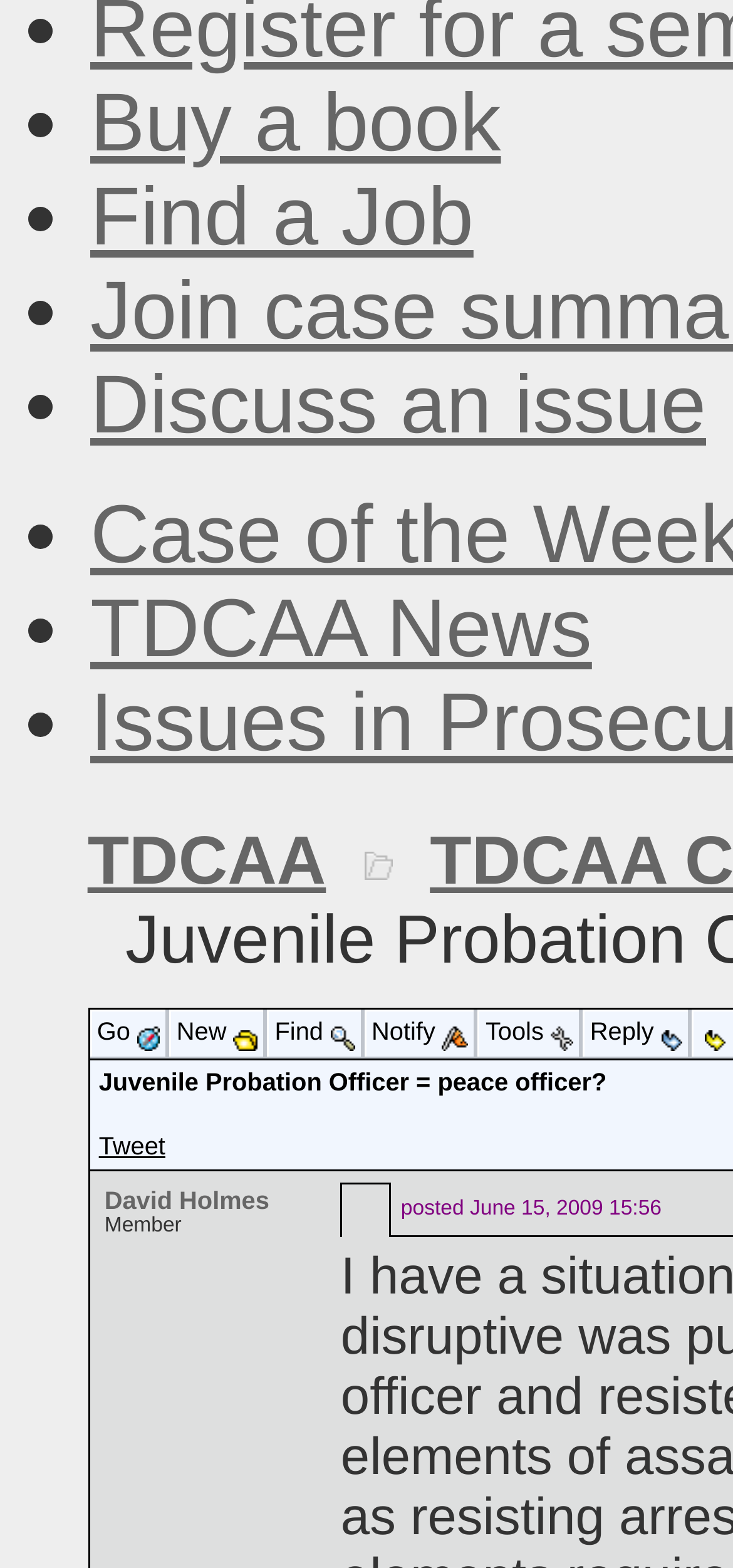Find the bounding box coordinates for the HTML element specified by: "David Holmes".

[0.142, 0.757, 0.367, 0.775]